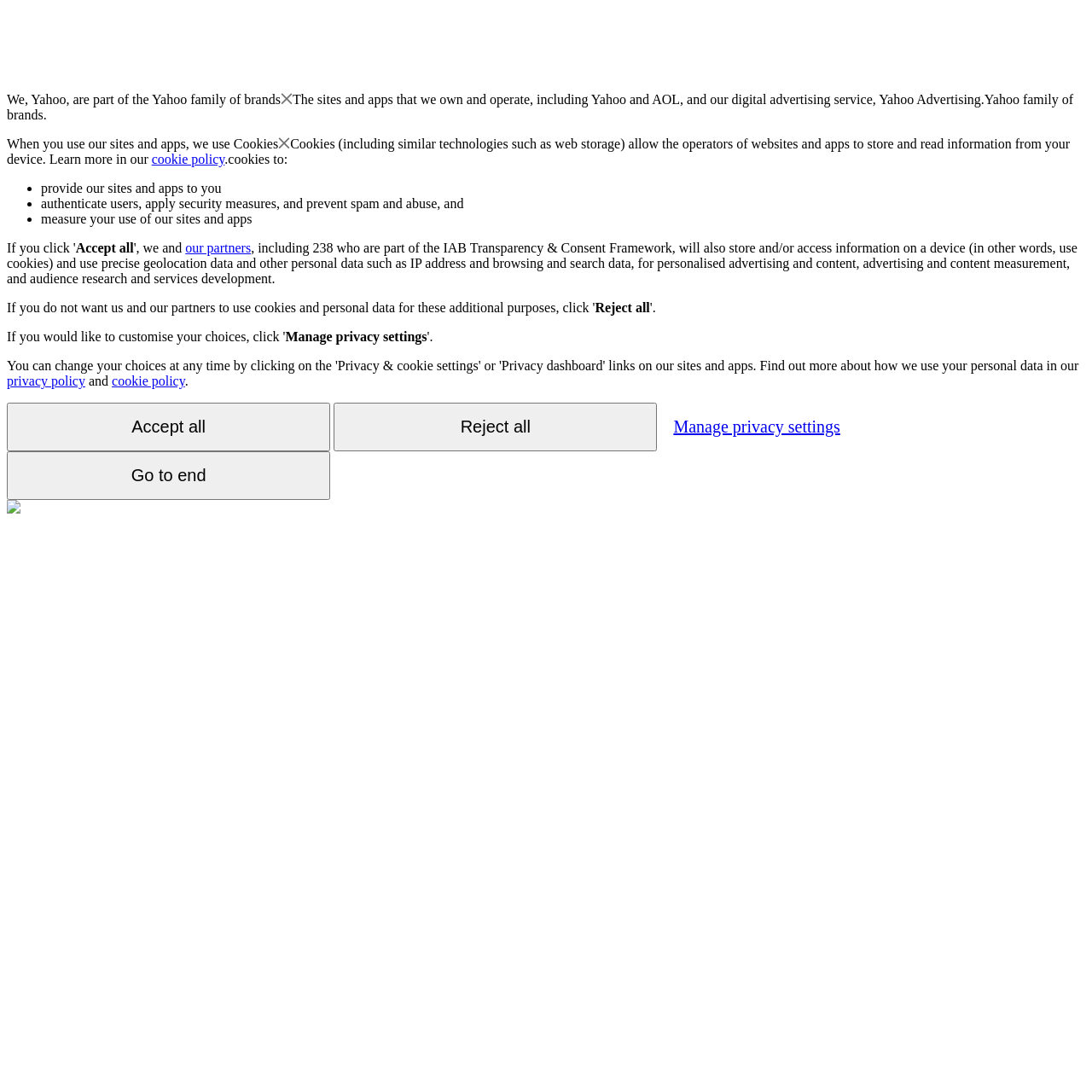Provide the bounding box coordinates of the UI element that matches the description: "Iceable Themes".

None